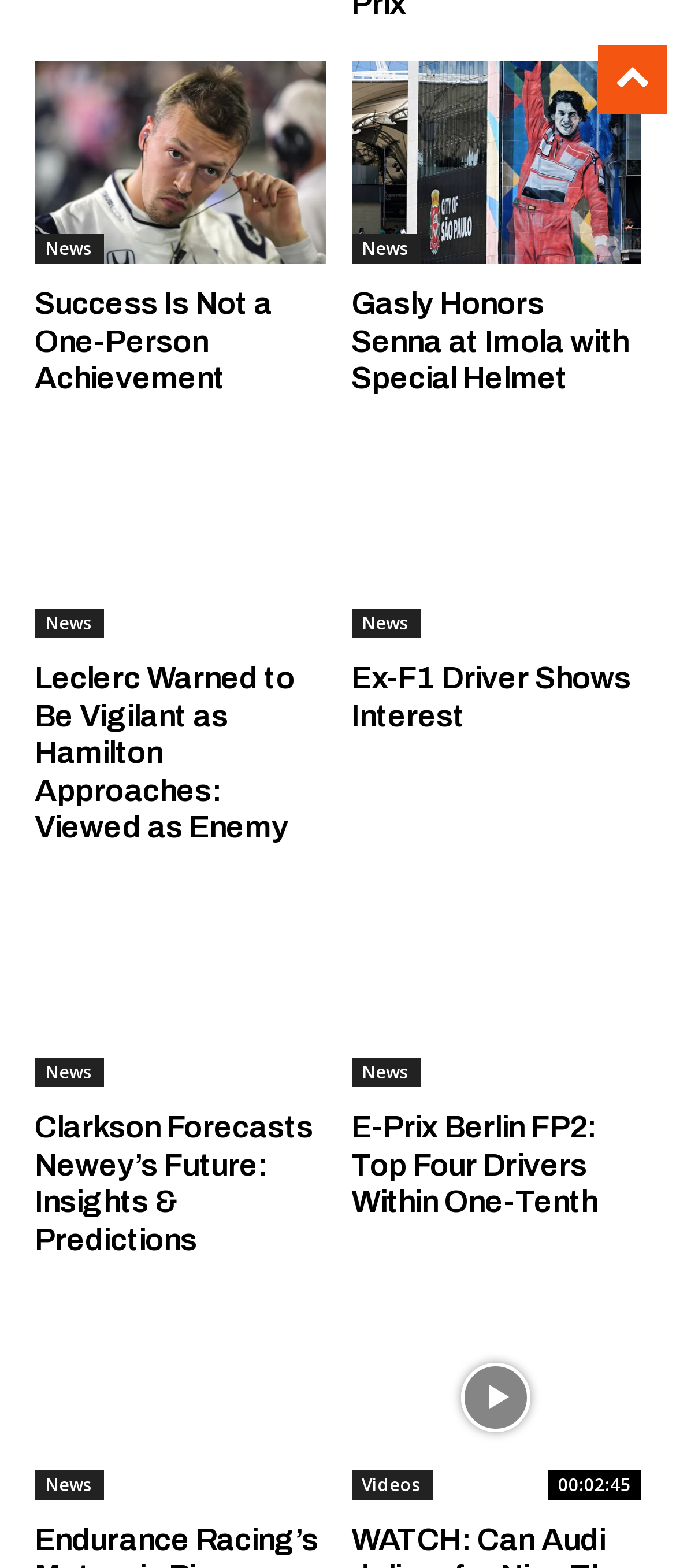What is the duration of the video?
Using the picture, provide a one-word or short phrase answer.

00:02:45